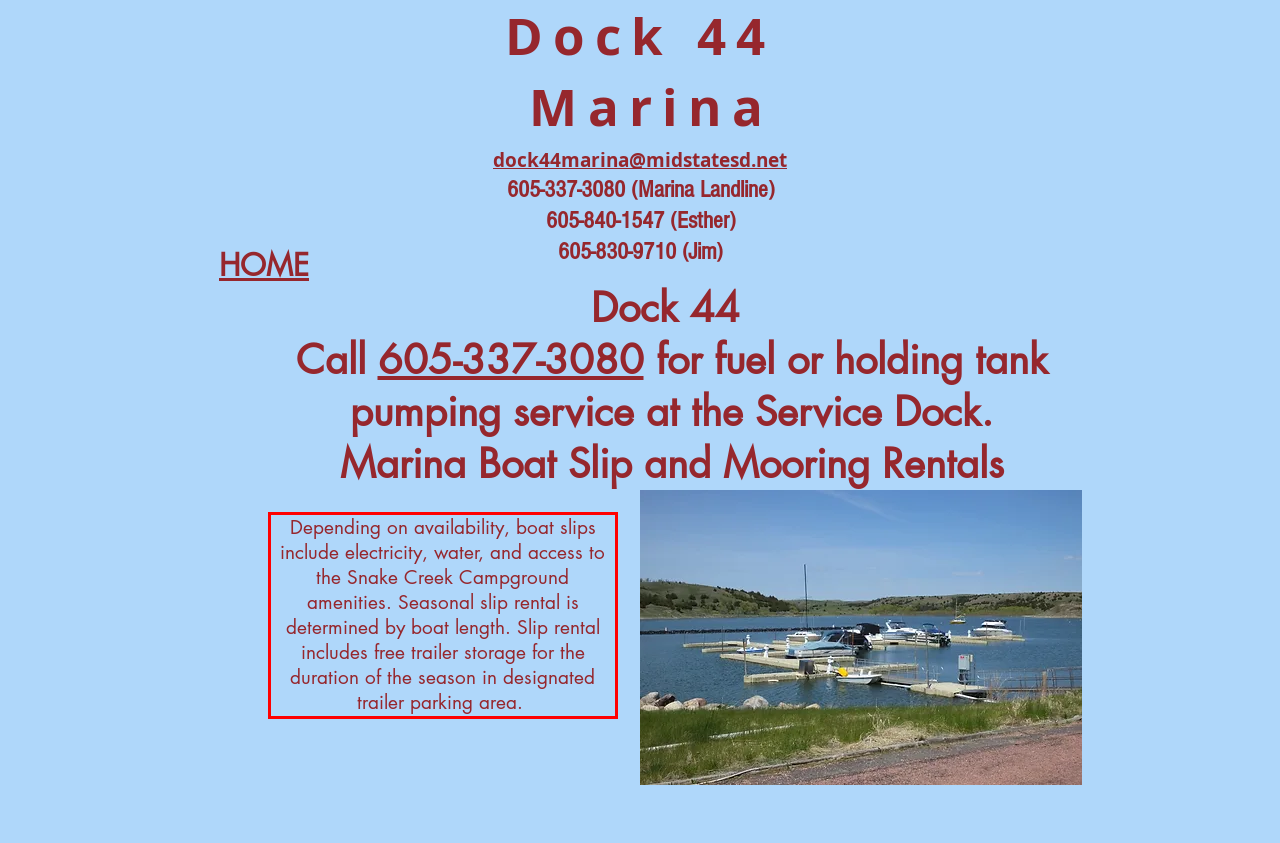Please take the screenshot of the webpage, find the red bounding box, and generate the text content that is within this red bounding box.

Depending on availability, boat slips include electricity, water, and access to the Snake Creek Campground amenities. Seasonal slip rental is determined by boat length. Slip rental includes free trailer storage for the duration of the season in designated trailer parking area.